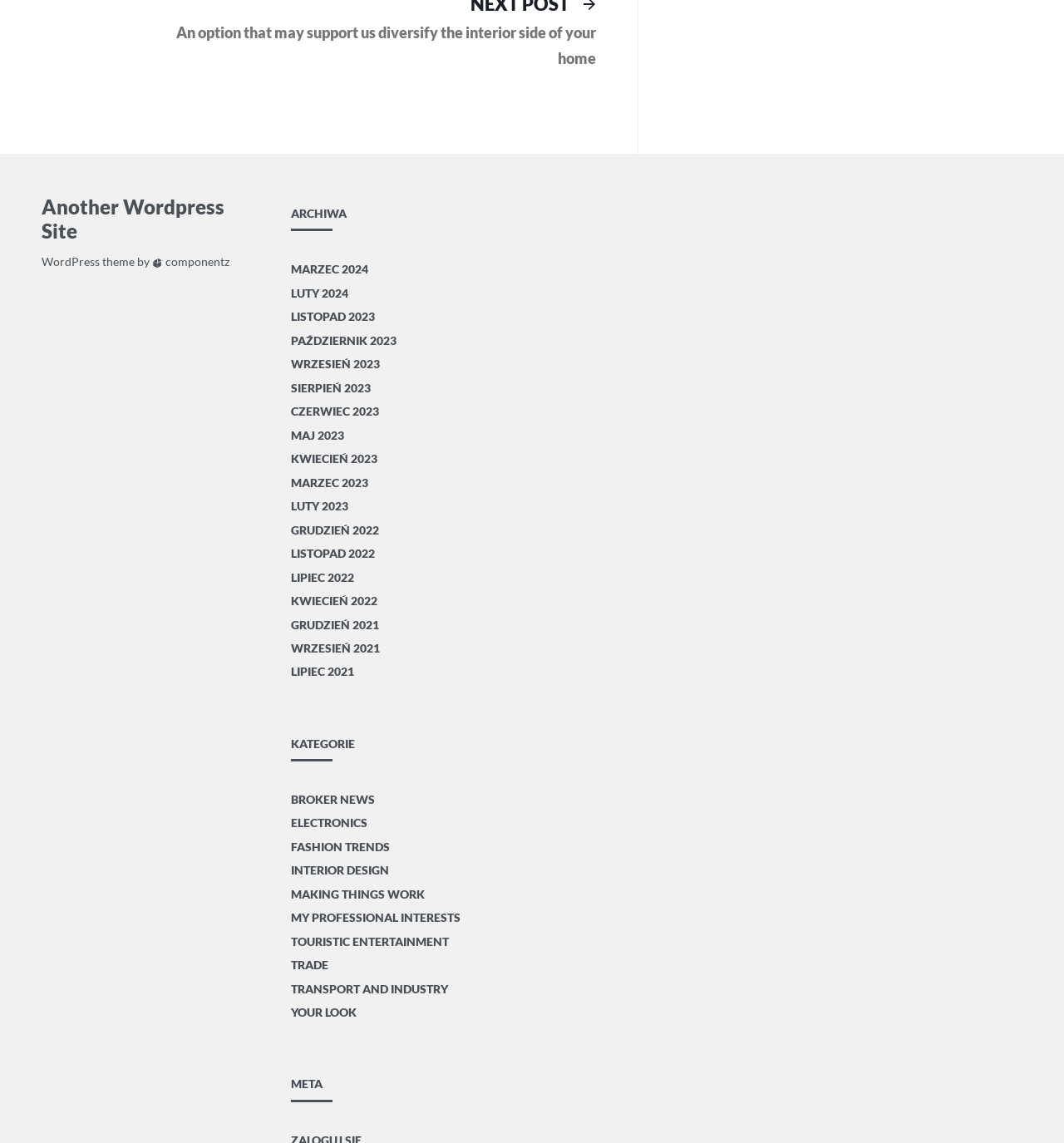What is the earliest month listed on the webpage?
Answer the question using a single word or phrase, according to the image.

GRUDZIEŃ 2021